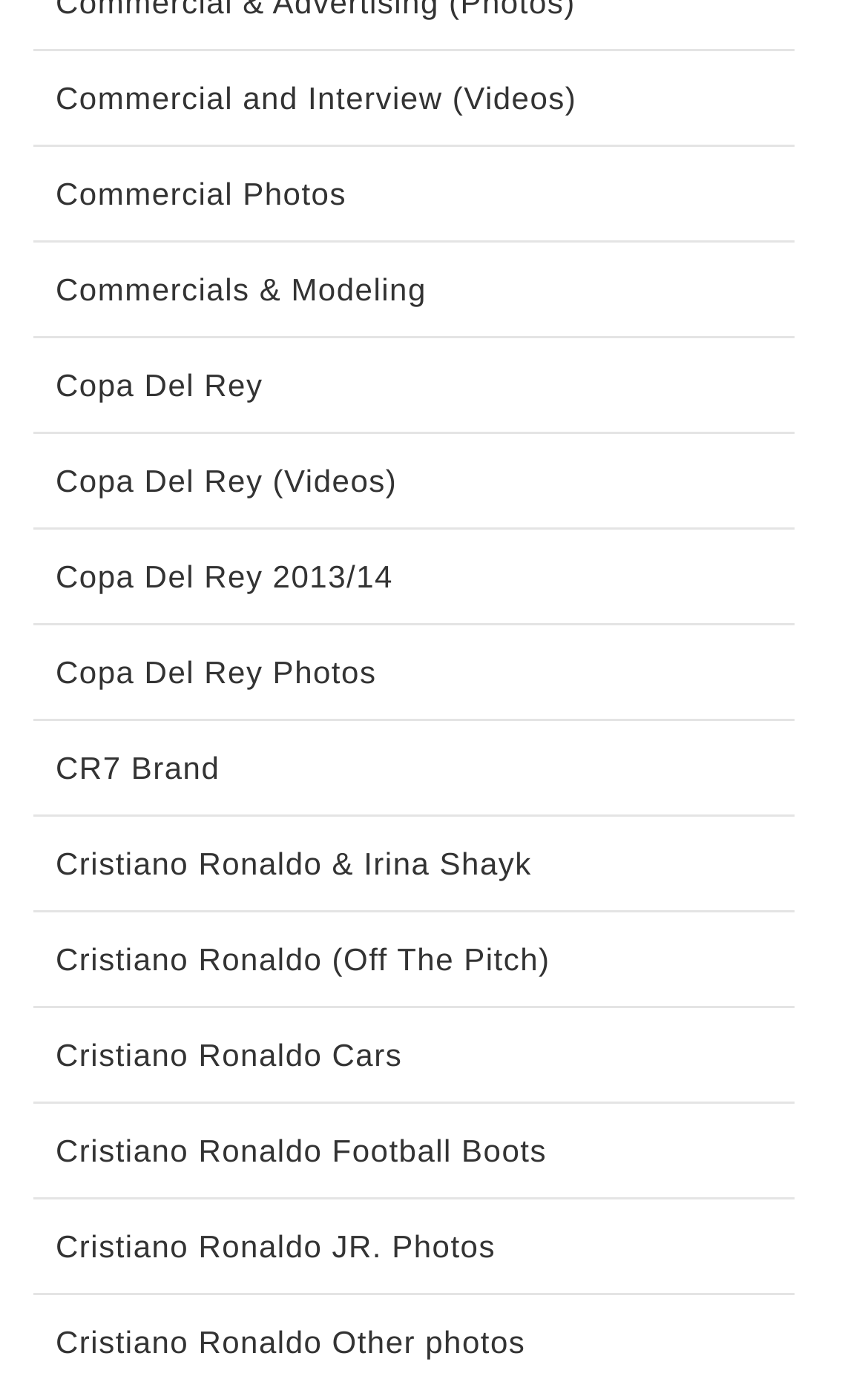Answer the question with a brief word or phrase:
What is the last category of Cristiano Ronaldo's content?

Other photos